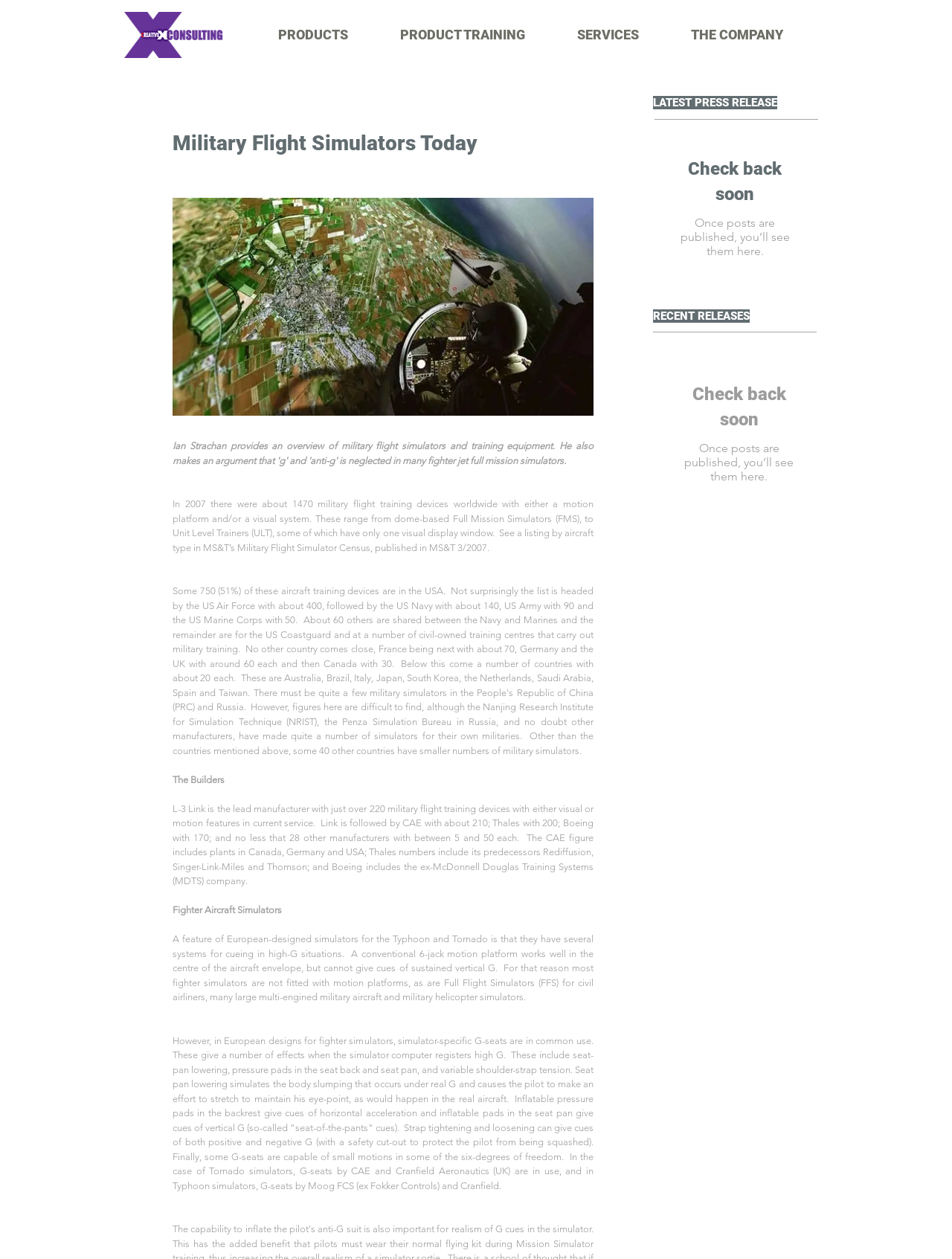Provide a comprehensive description of the webpage.

The webpage is about military flight simulators and training equipment, with a focus on the importance of 'g' and 'anti-g' in fighter jet full mission simulators. 

At the top of the page, there is a navigation menu with five options: 'PRODUCTS', 'PRODUCT TRAINING', 'SERVICES', and 'THE COMPANY'. 

Below the navigation menu, there is a heading that reads 'Military Flight Simulators Today'. To the right of this heading, there is a button. 

The main content of the page is divided into several sections. The first section discusses the number of military flight training devices worldwide, with a mention of a census published in MS&T 3/2007. 

The next section, titled 'The Builders', lists the leading manufacturers of military flight training devices, including L-3 Link, CAE, Thales, and Boeing. 

Following this, there is a section about fighter aircraft simulators, which explains that many European-designed simulators for the Typhoon and Tornado have systems for cueing in high-G situations, but do not have motion platforms. Instead, they use simulator-specific G-seats to give cues of sustained vertical G. 

The page also has two sections on the right side, one labeled 'LATEST PRESS RELEASE' and the other labeled 'RECENT RELEASES', both of which currently display a message saying 'Check back soon' with a brief description below.